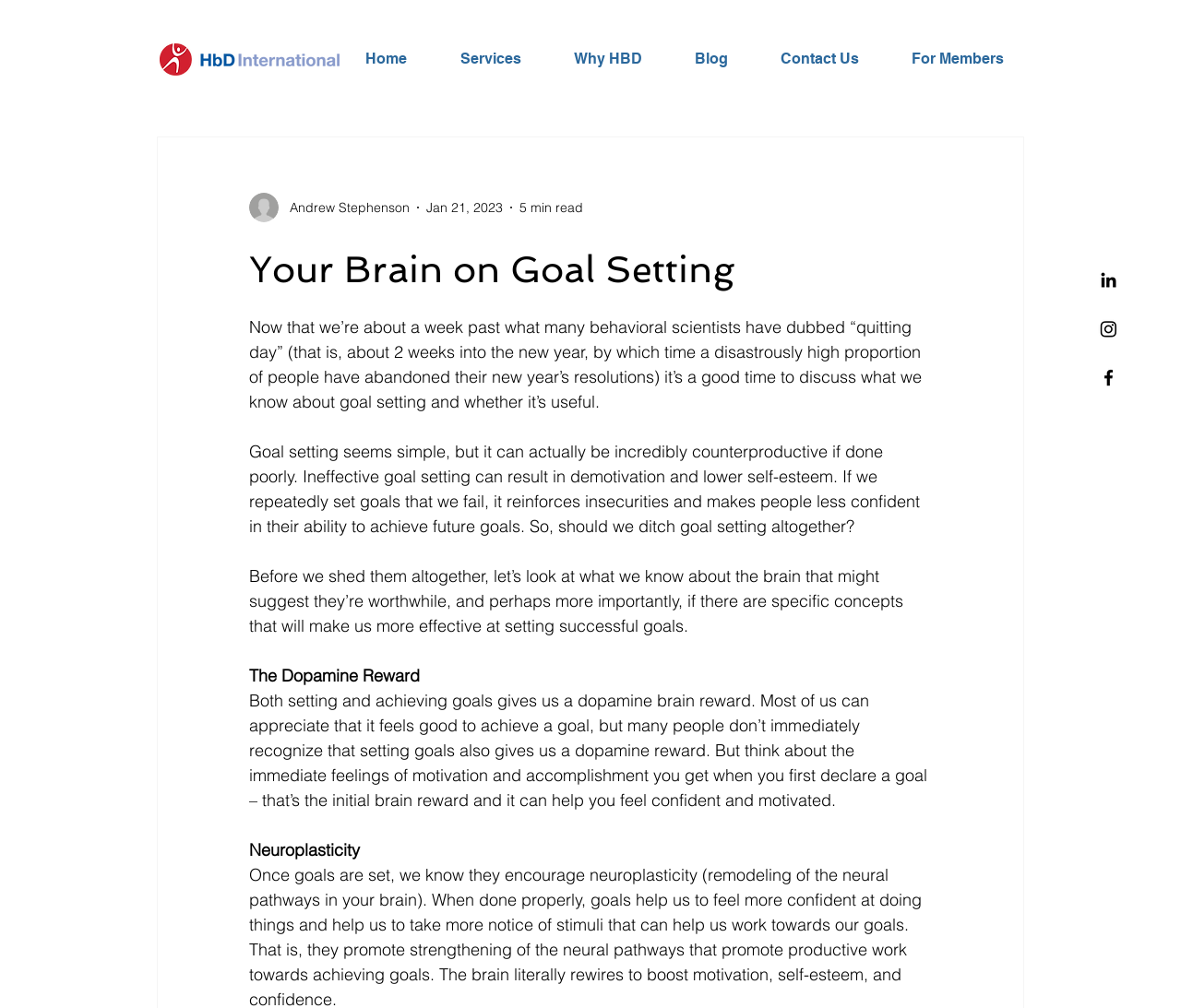What is the estimated reading time of the article?
Look at the screenshot and give a one-word or phrase answer.

5 min